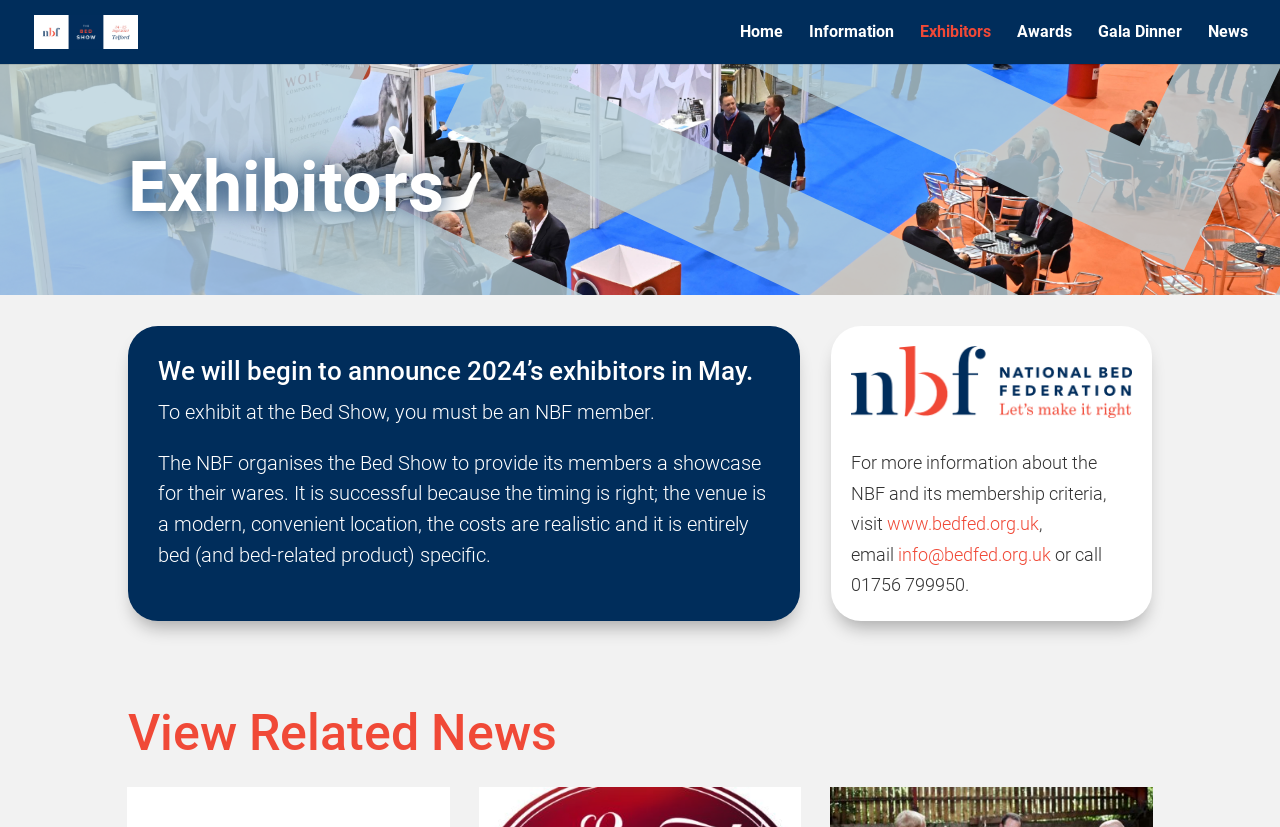Please specify the bounding box coordinates of the clickable region to carry out the following instruction: "send email to info@bedfed.org.uk". The coordinates should be four float numbers between 0 and 1, in the format [left, top, right, bottom].

[0.702, 0.658, 0.821, 0.683]